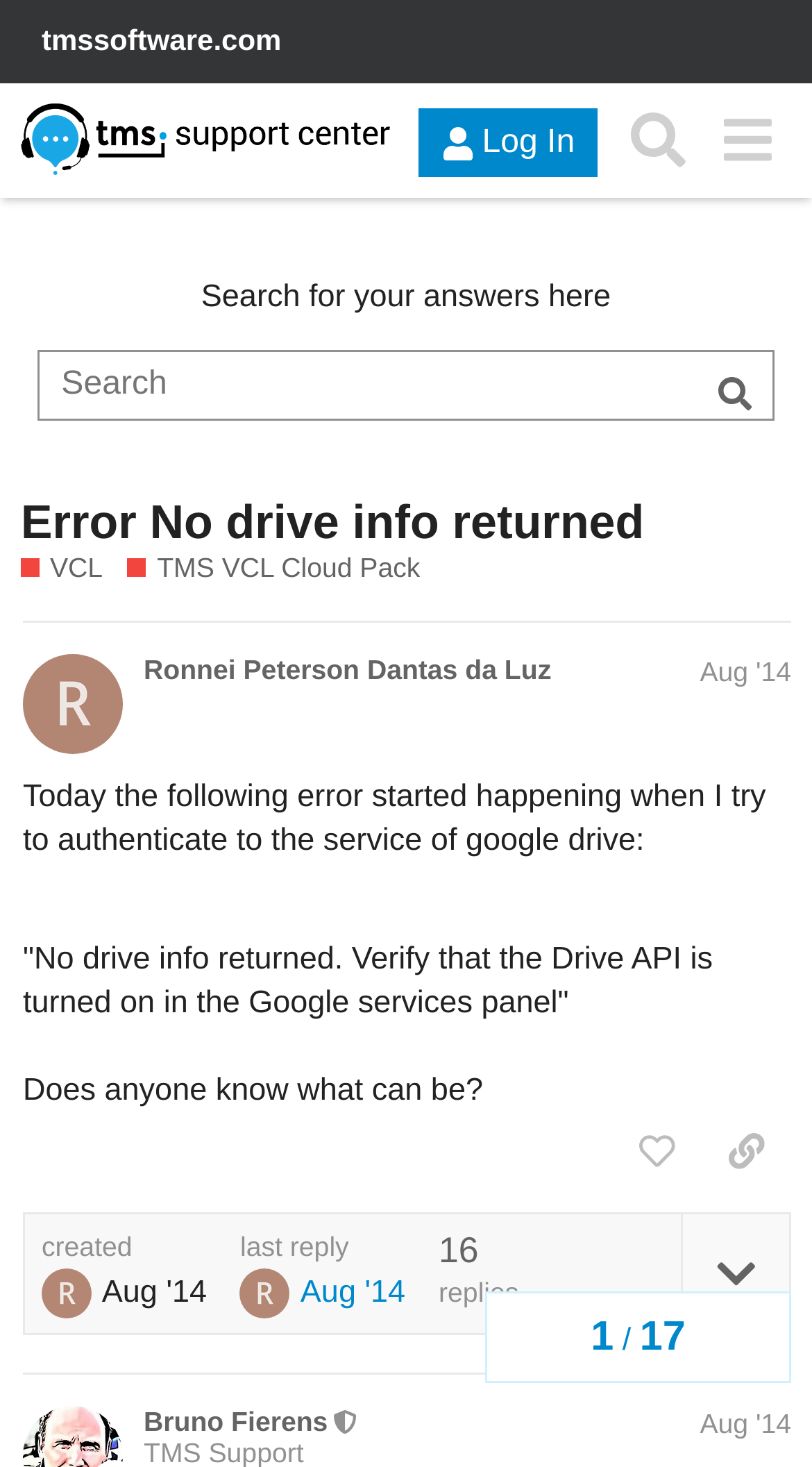Please identify the bounding box coordinates for the region that you need to click to follow this instruction: "Like this post".

[0.753, 0.758, 0.864, 0.812]